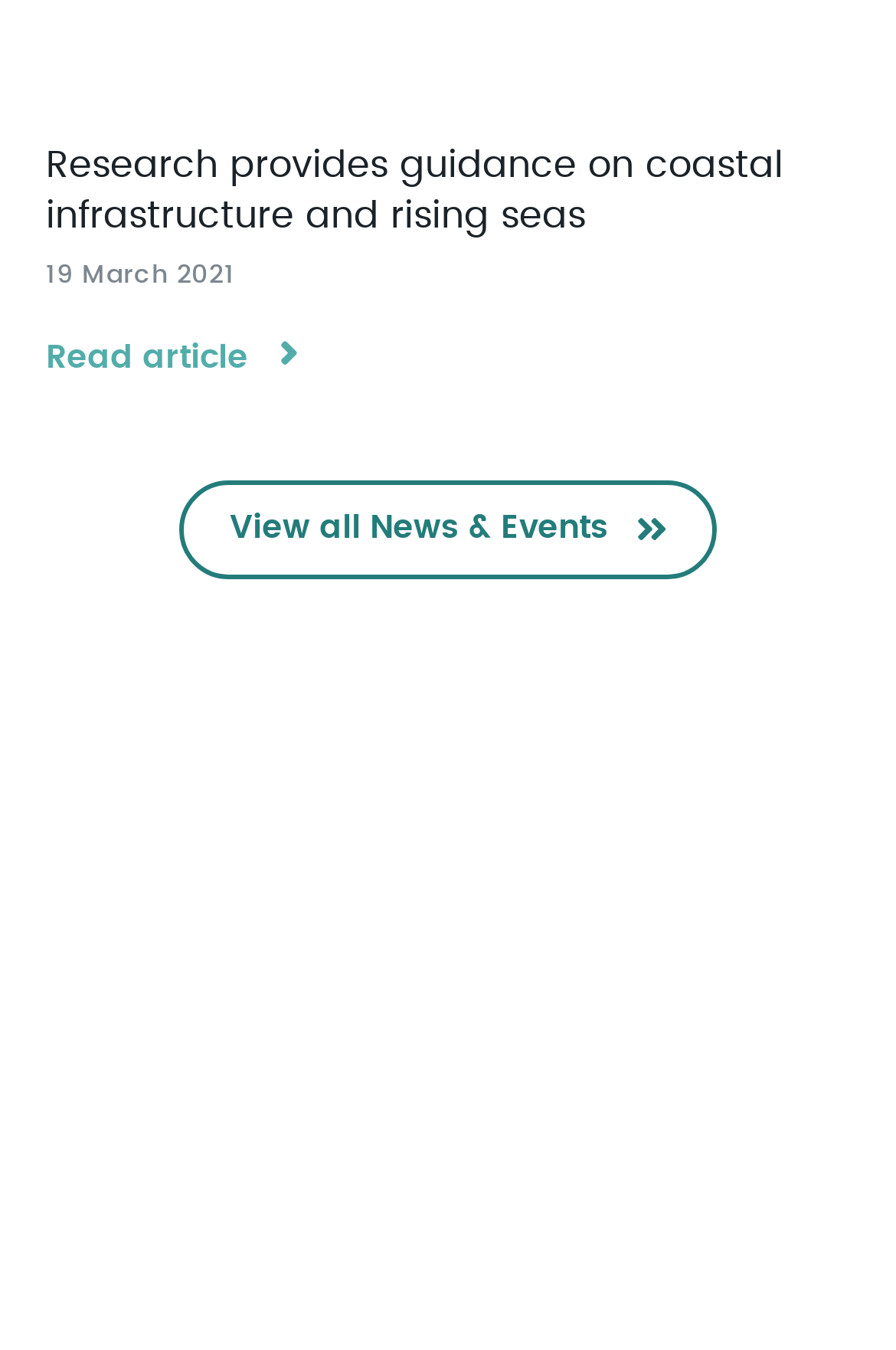How many textboxes are there for newsletter subscription? Using the information from the screenshot, answer with a single word or phrase.

3